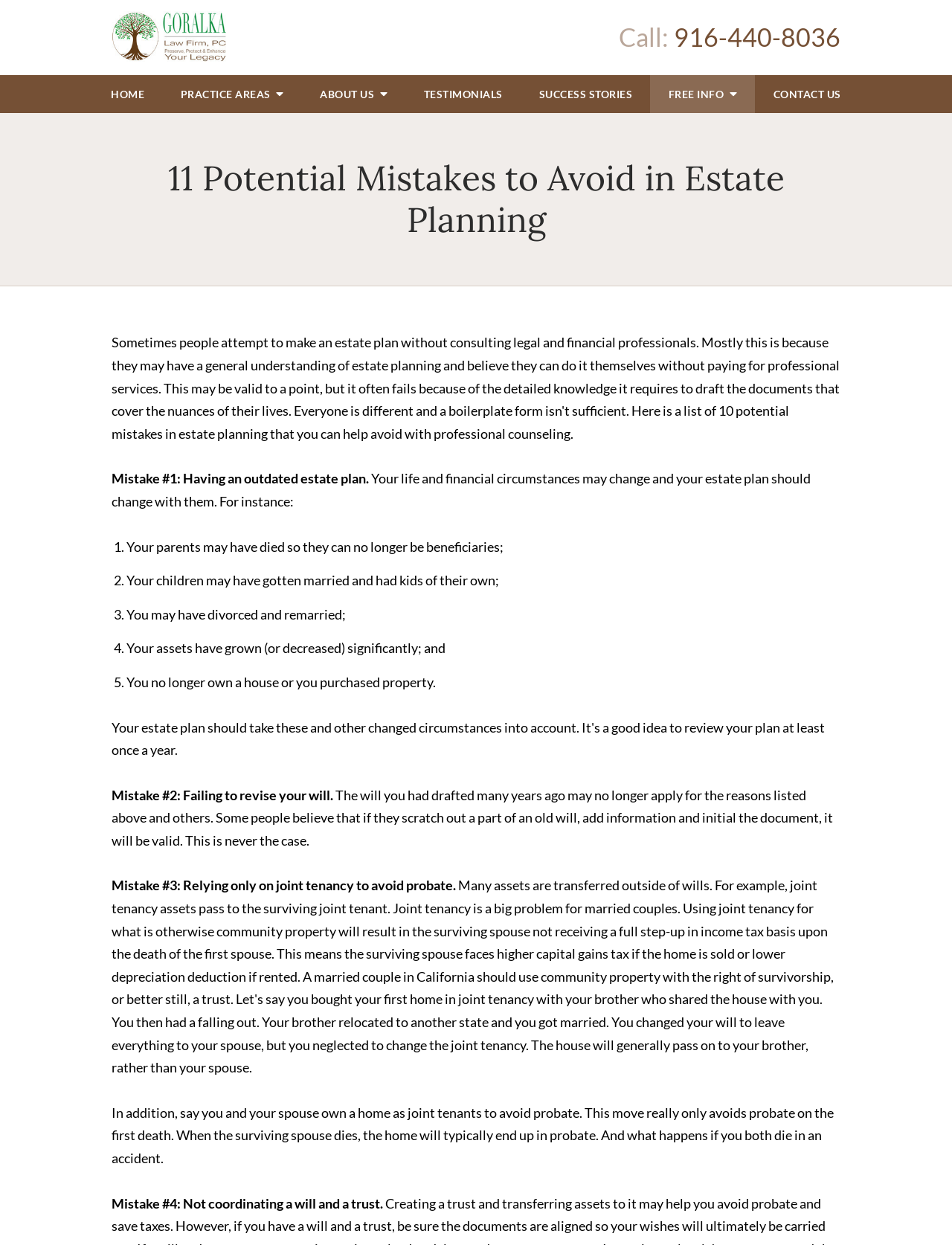Create a detailed narrative of the webpage’s visual and textual elements.

The webpage is about estate planning and the potential mistakes to avoid. At the top left corner, there is a link to return to the home page of The Goralka Law Firm, accompanied by an image. Next to it, there is a phone number "916-440-8036" with a label "Call:". 

Below this section, there is a navigation menu with links to different pages, including "HOME", "PRACTICE AREAS", "ABOUT US", "TESTIMONIALS", "SUCCESS STORIES", "FREE INFO", and "CONTACT US". 

The main content of the webpage is an article titled "11 Potential Mistakes to Avoid in Estate Planning". The article is divided into sections, each describing a mistake to avoid in estate planning. The first mistake is having an outdated estate plan, and it is explained with a list of five reasons why an estate plan may need to be updated, including changes in life and financial circumstances, death of parents, marriage and children of one's own, divorce and remarriage, and significant changes in assets. 

The article continues with the second mistake, which is failing to revise one's will, and the third mistake, which is relying only on joint tenancy to avoid probate. The text is presented in a clear and organized manner, with headings, paragraphs, and list markers to make it easy to read and understand.